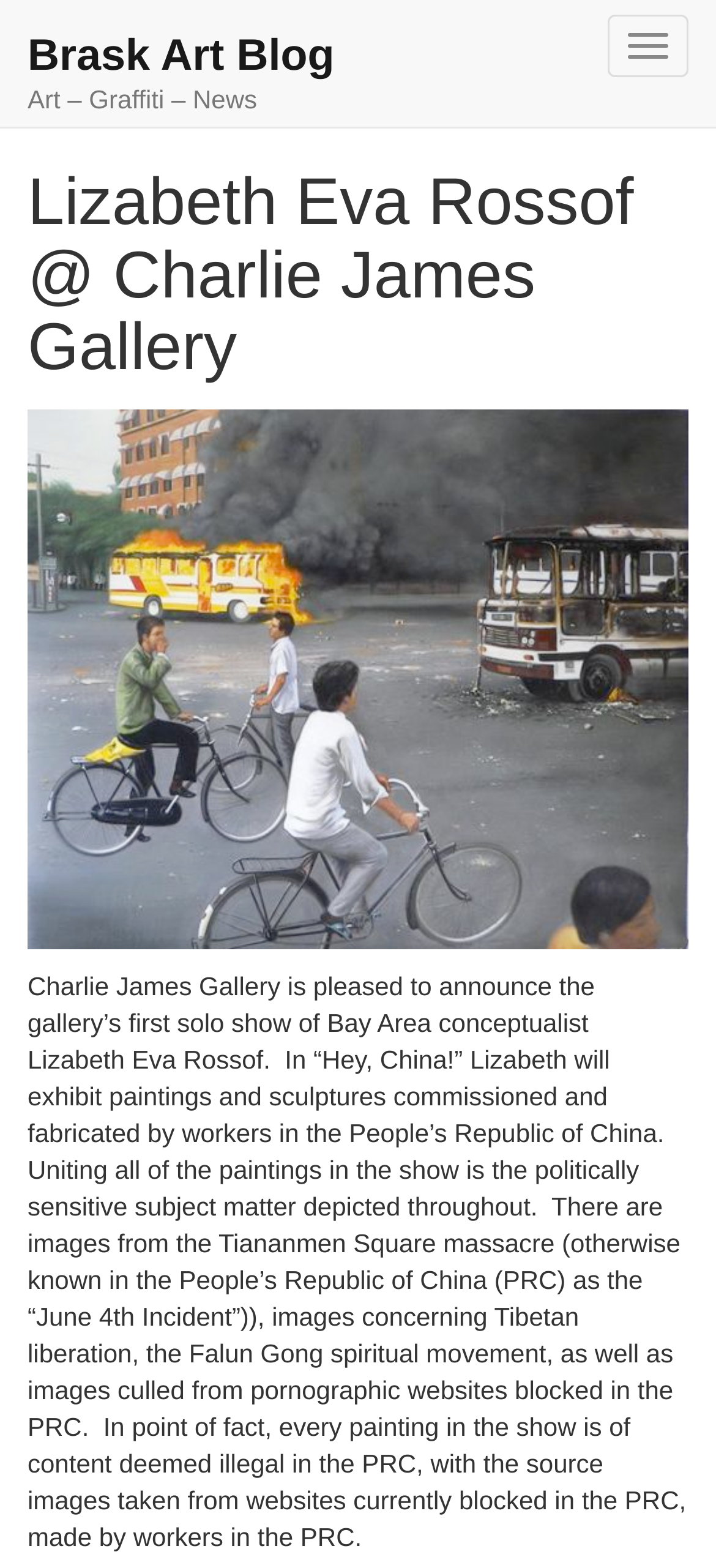Provide your answer in one word or a succinct phrase for the question: 
What is the title of the show?

Hey, China!